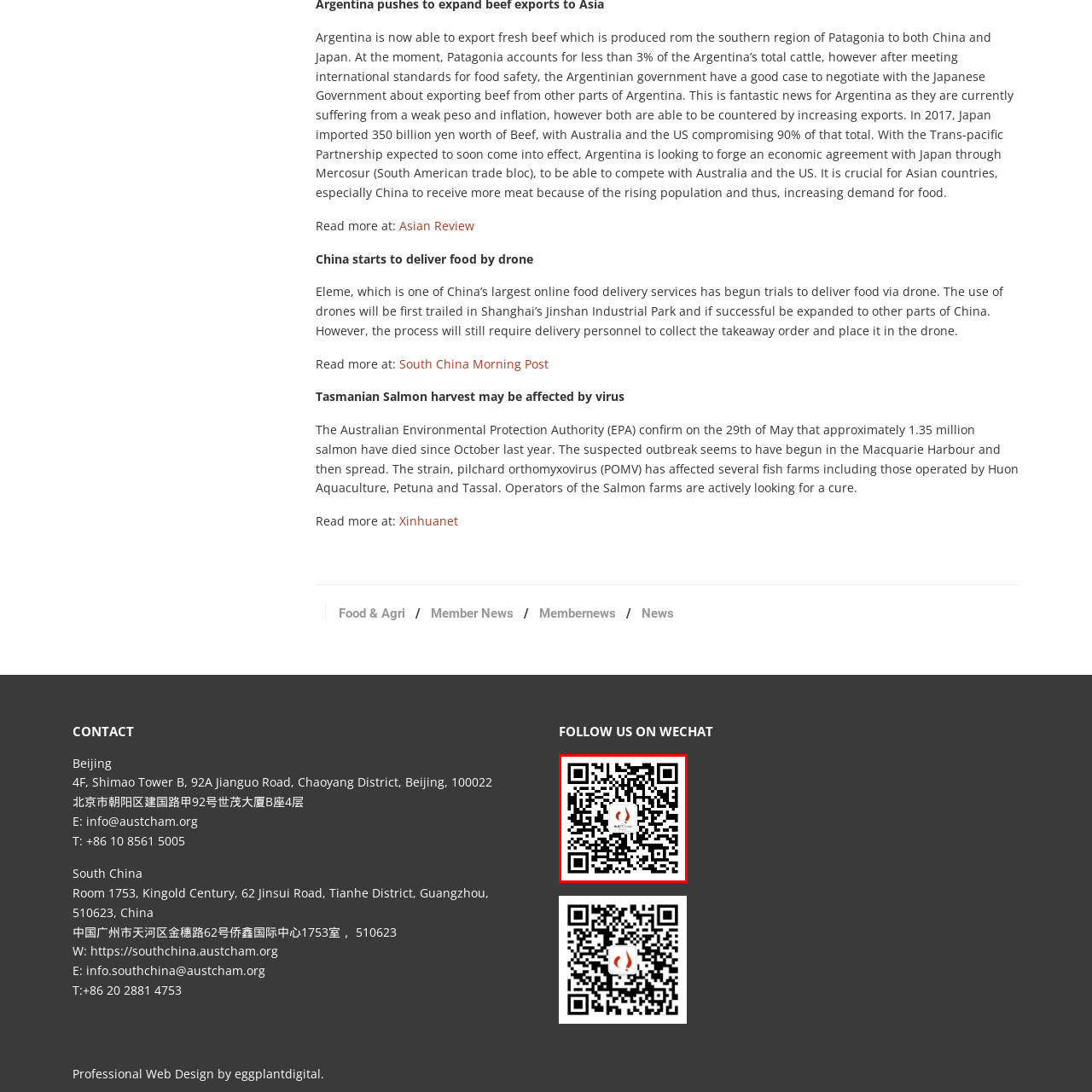Inspect the section within the red border, What organization's logo is present within the QR code? Provide a one-word or one-phrase answer.

AustCham